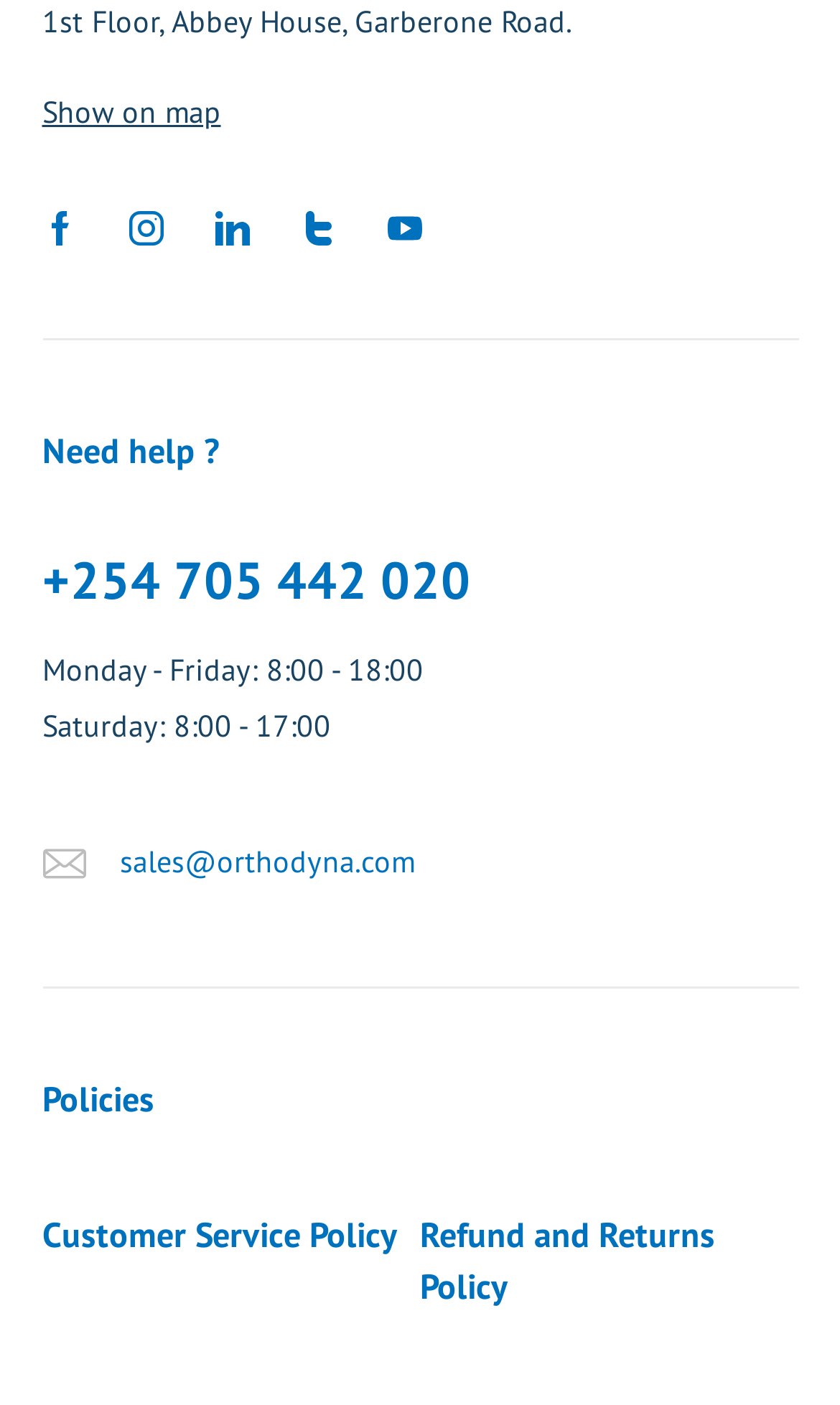What is the address of the office?
Based on the image, provide your answer in one word or phrase.

1st Floor, Abbey House, Garberone Road.